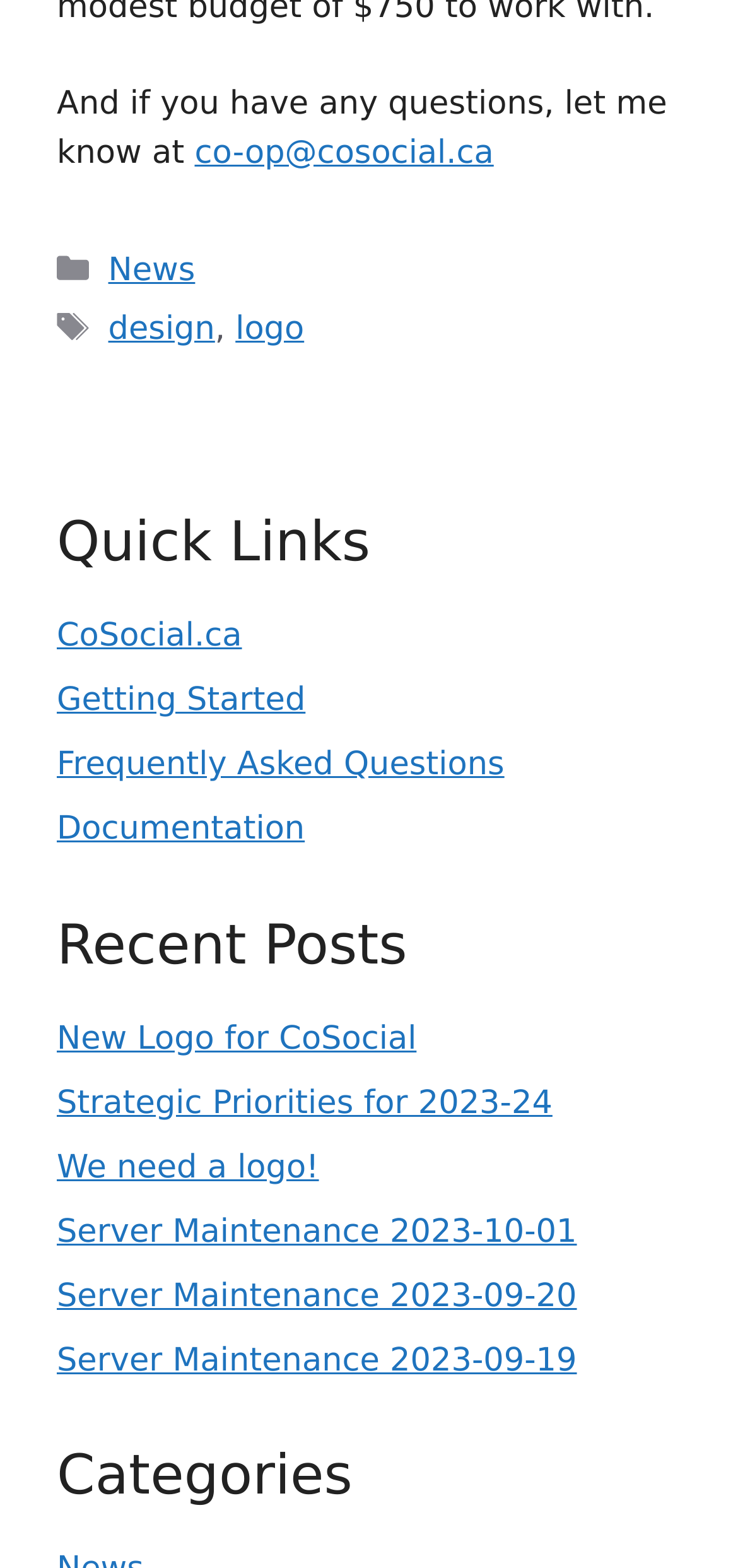Specify the bounding box coordinates of the area to click in order to execute this command: 'check recent posts'. The coordinates should consist of four float numbers ranging from 0 to 1, and should be formatted as [left, top, right, bottom].

[0.077, 0.582, 0.923, 0.624]